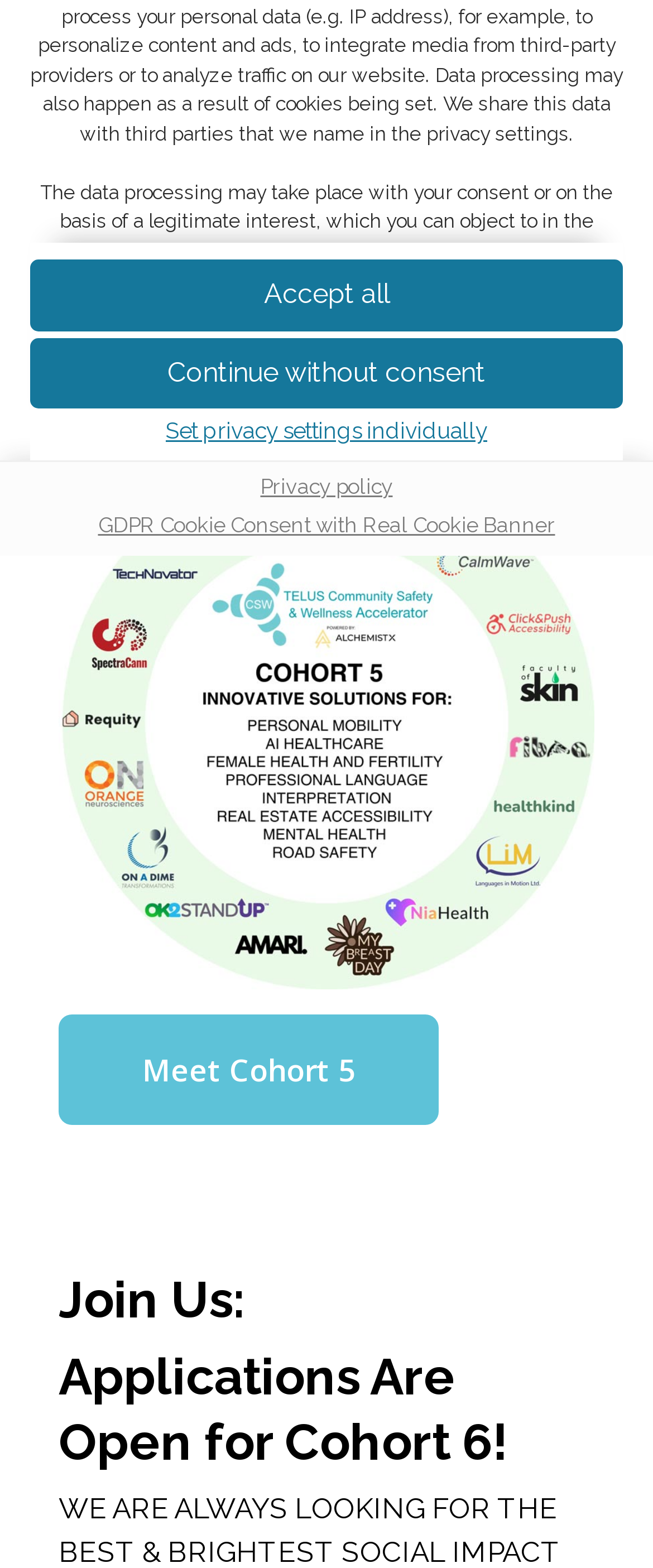Based on the element description: "Set privacy settings individually", identify the UI element and provide its bounding box coordinates. Use four float numbers between 0 and 1, [left, top, right, bottom].

[0.046, 0.266, 0.954, 0.286]